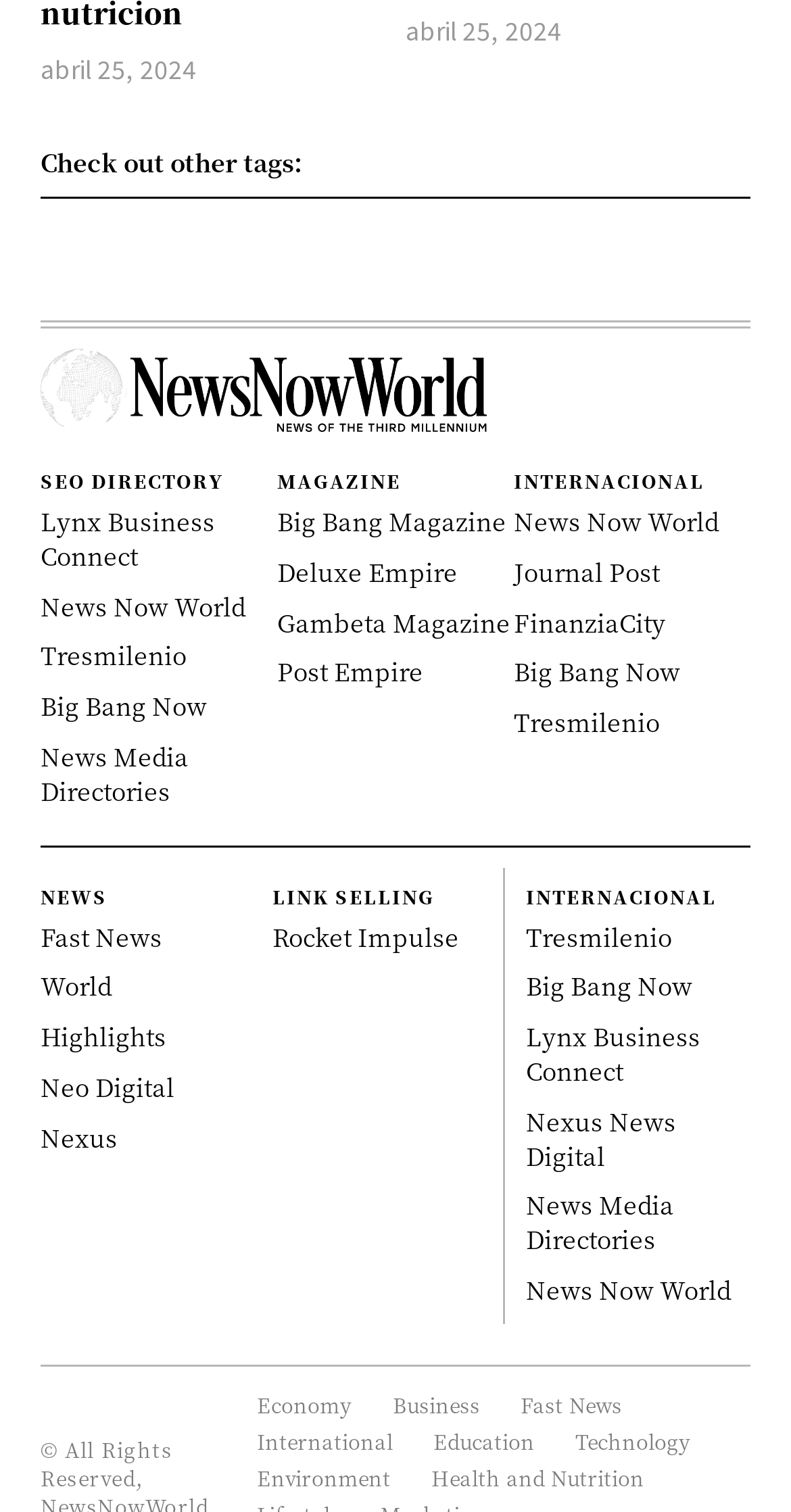Locate the bounding box coordinates of the area to click to fulfill this instruction: "Read the article about Retail’s Evolving Landscape". The bounding box should be presented as four float numbers between 0 and 1, in the order [left, top, right, bottom].

None